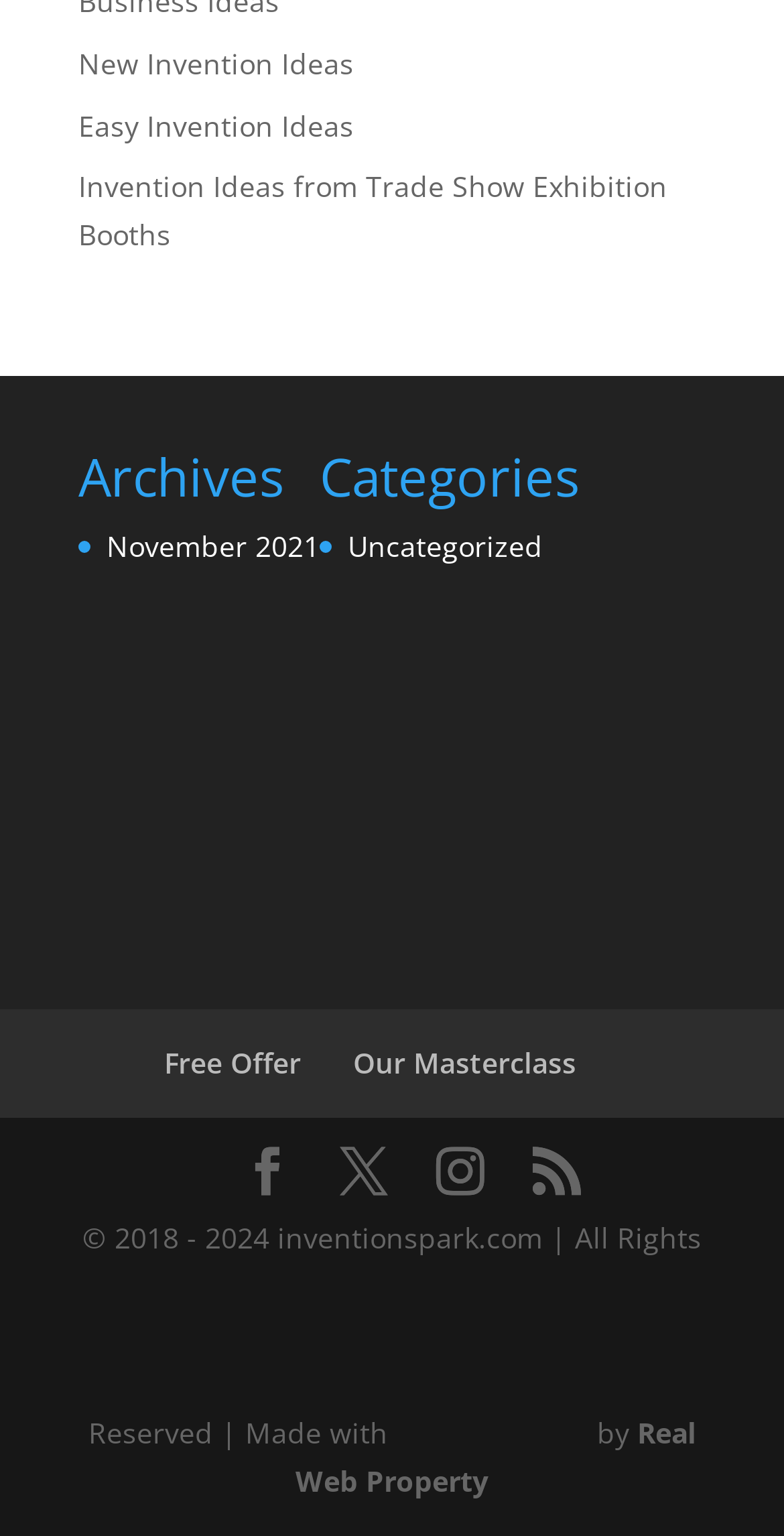Locate the bounding box coordinates of the element that should be clicked to execute the following instruction: "Go to November 2021".

[0.136, 0.343, 0.408, 0.368]